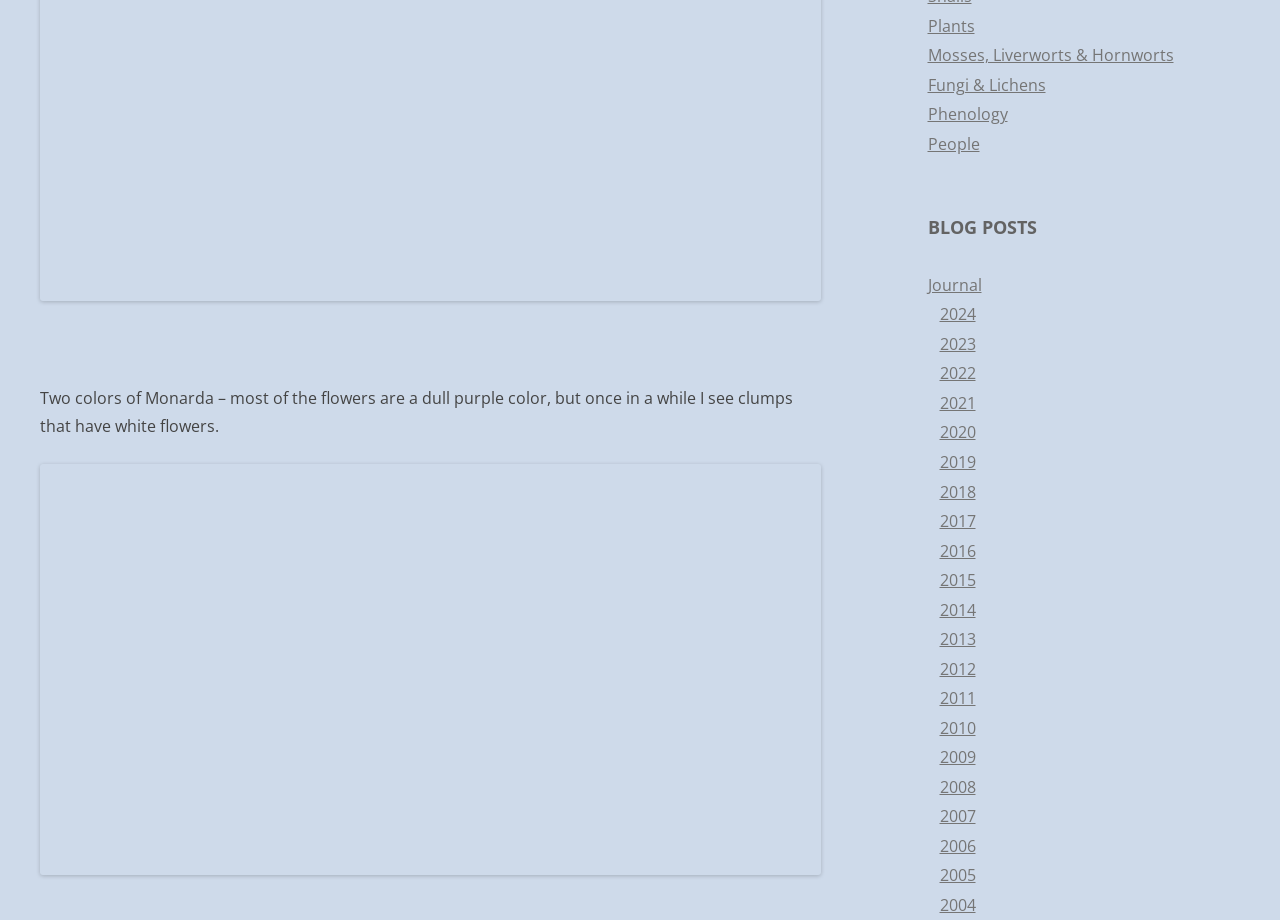Kindly determine the bounding box coordinates of the area that needs to be clicked to fulfill this instruction: "Go to the '2015' archive".

[0.734, 0.619, 0.762, 0.643]